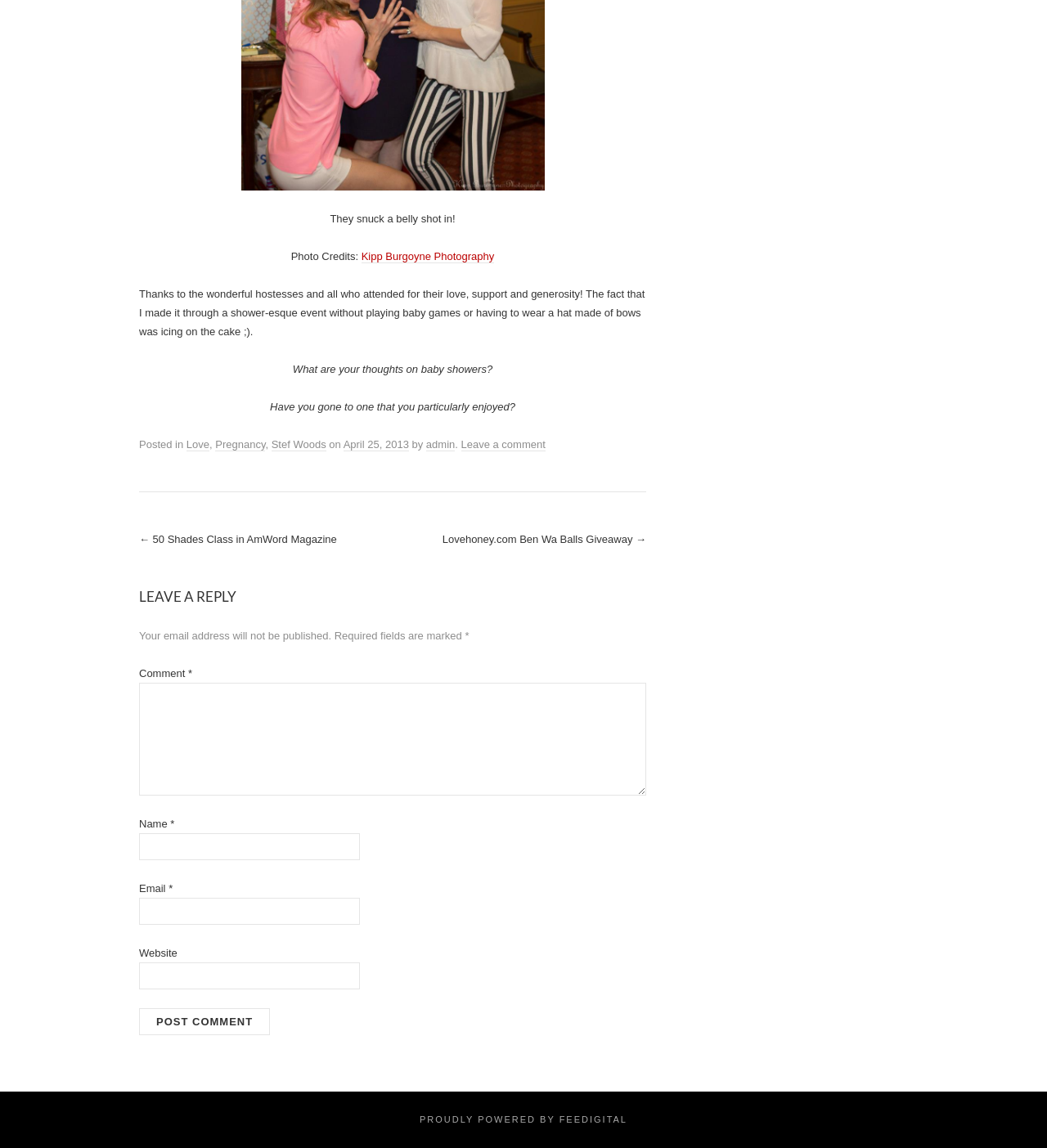Carefully examine the image and provide an in-depth answer to the question: What is the date of the post?

The date of the post is mentioned in the footer section of the webpage, where it says 'on April 25, 2013'.